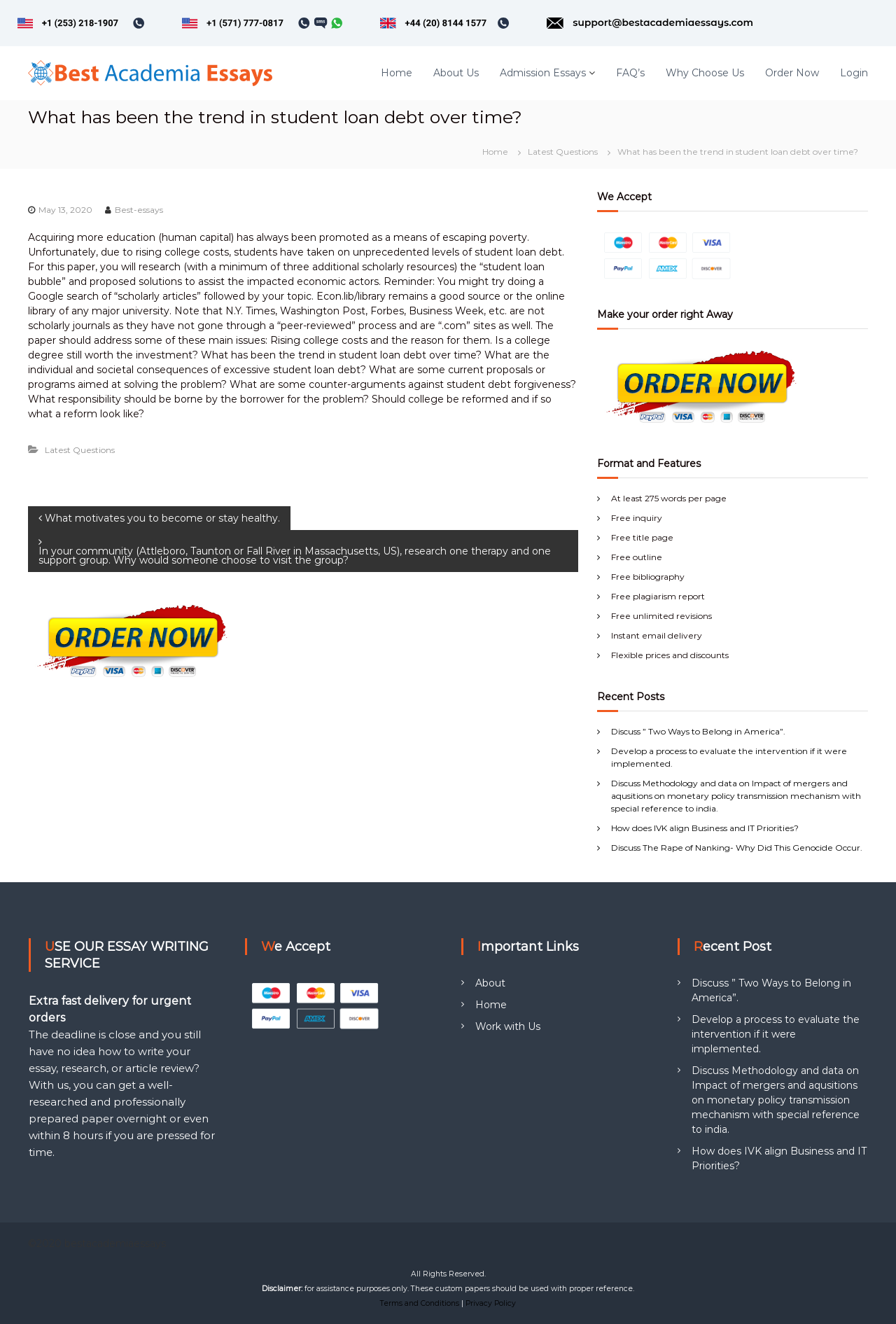Find the bounding box coordinates for the area you need to click to carry out the instruction: "Read the 'Academic Essays Expert' description". The coordinates should be four float numbers between 0 and 1, indicated as [left, top, right, bottom].

[0.313, 0.035, 0.325, 0.256]